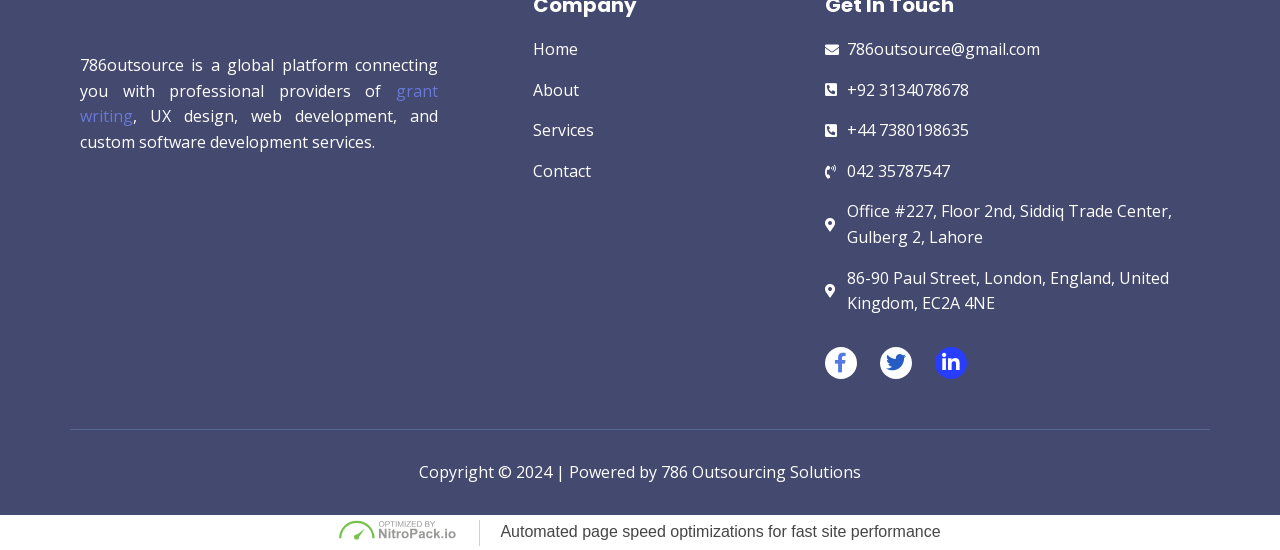Specify the bounding box coordinates of the region I need to click to perform the following instruction: "Click on the 'Facebook' link". The coordinates must be four float numbers in the range of 0 to 1, i.e., [left, top, right, bottom].

[0.645, 0.631, 0.67, 0.689]